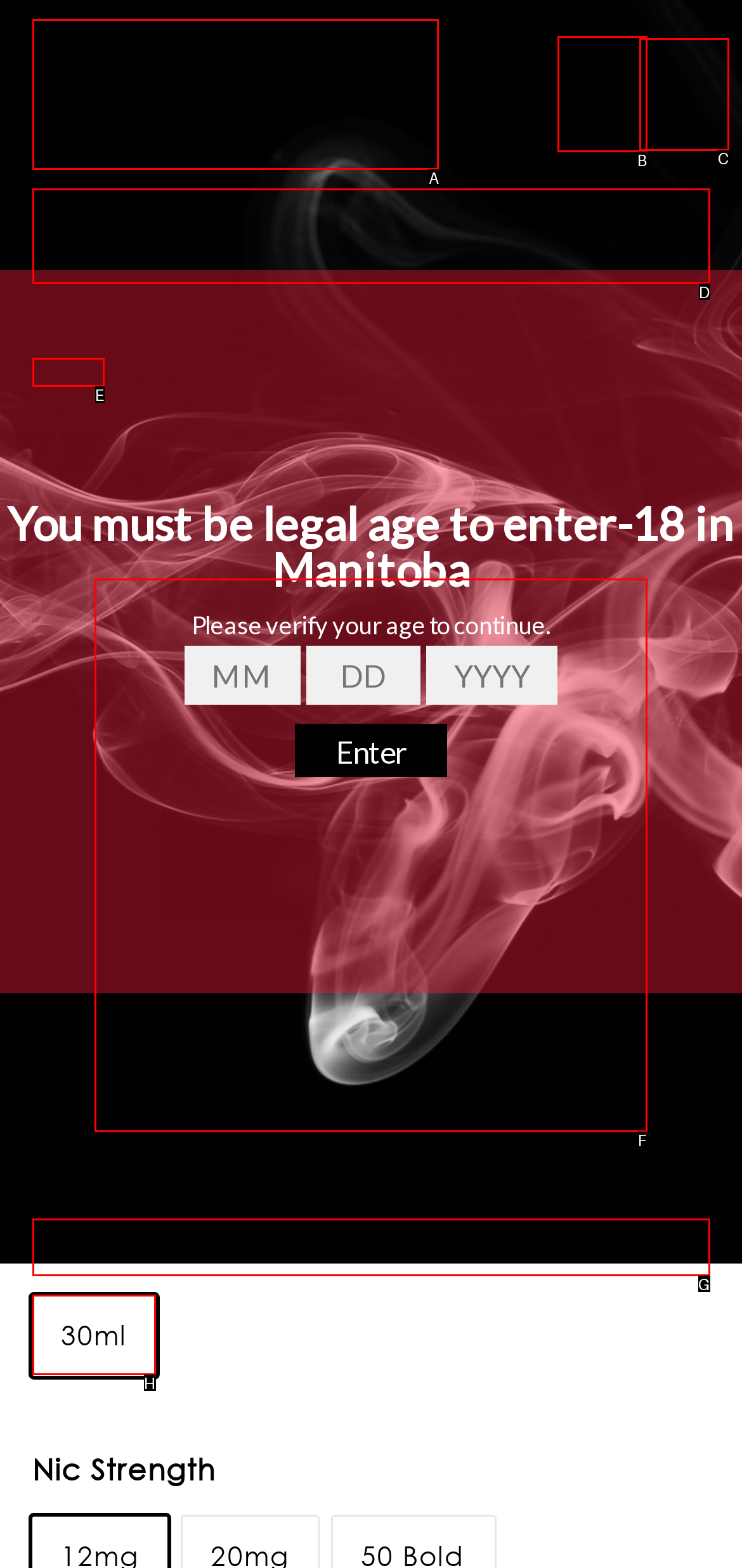Tell me the letter of the UI element to click in order to accomplish the following task: View product details
Answer with the letter of the chosen option from the given choices directly.

F